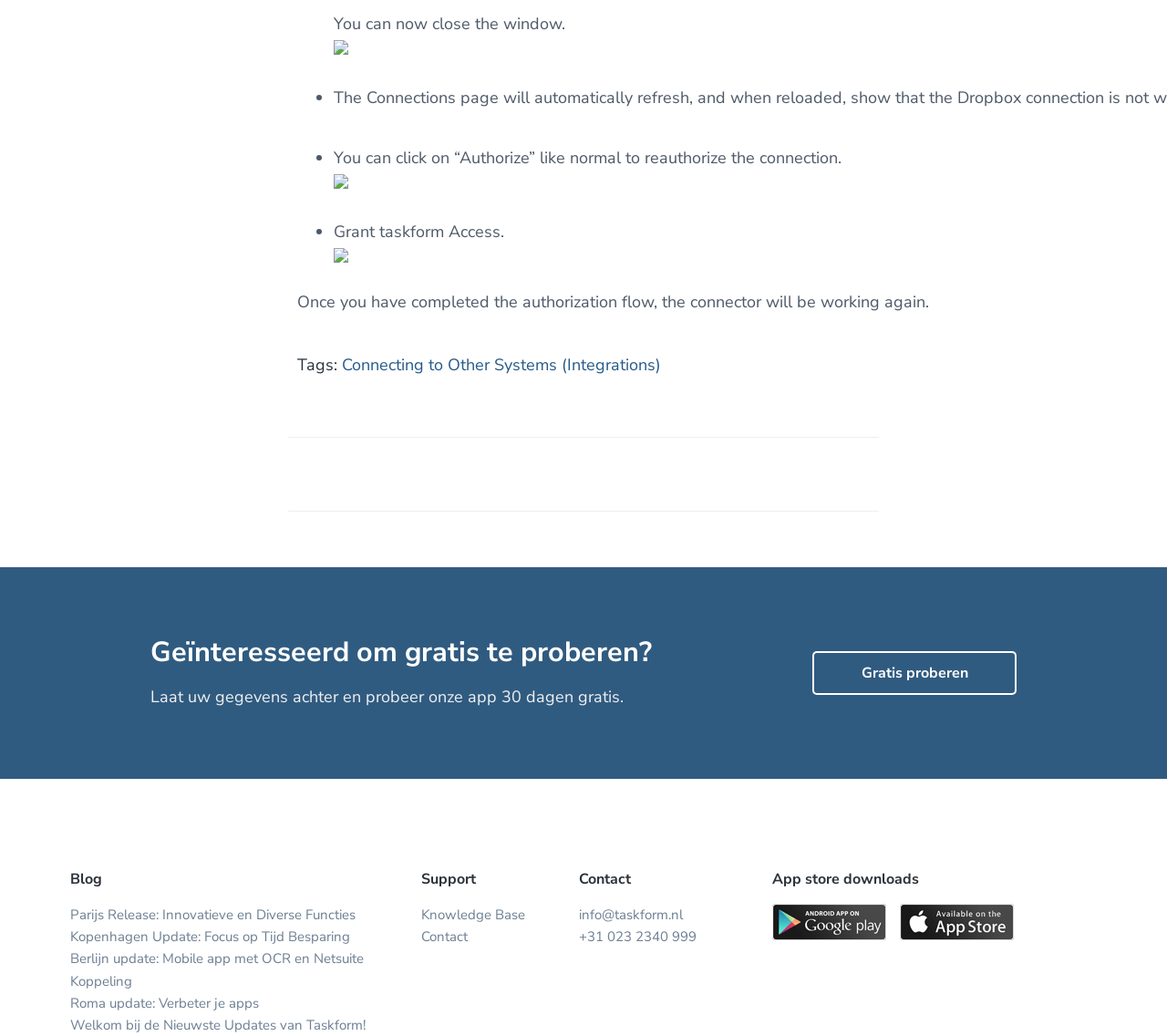Given the description "Active Projects", provide the bounding box coordinates of the corresponding UI element.

None